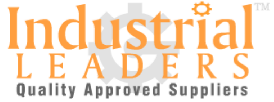Offer a detailed narrative of the image.

The image features the logo of "Industrial Leaders," prominently highlighting the brand's identity with a bold and dynamic design. The name "Industrial LEADERS" is presented in a vibrant orange font, symbolizing energy and innovation, while the tagline "Quality Approved Suppliers" is displayed below in a more understated, yet clear, typeface. The backdrop of the logo includes a subtle gear graphic, reinforcing the industrial theme and commitment to manufacturing and supply. This visual representation effectively communicates the company’s mission to connect businesses with verified suppliers in various industrial sectors.